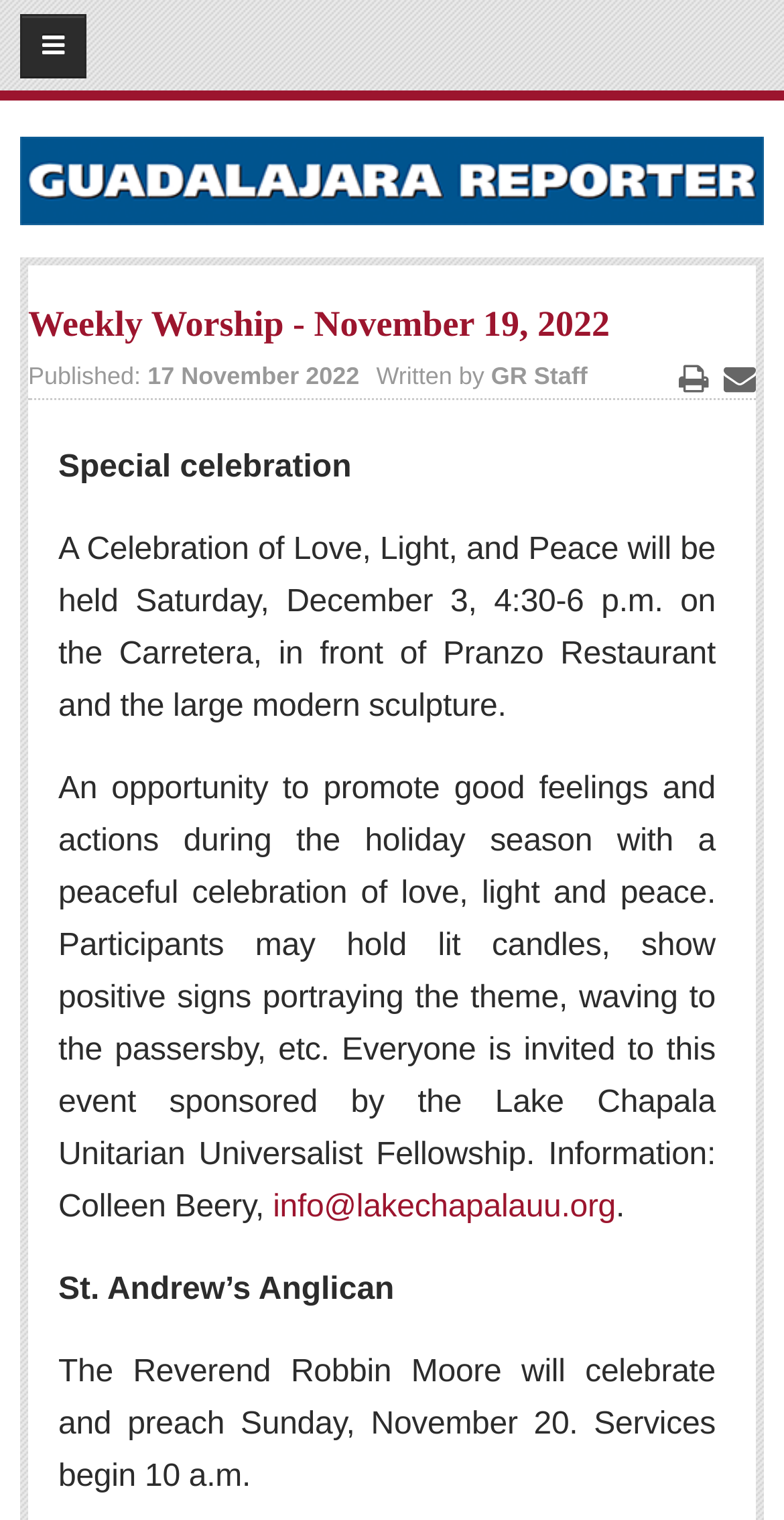Please identify the bounding box coordinates of the element I need to click to follow this instruction: "Submit a story".

[0.051, 0.295, 0.946, 0.336]